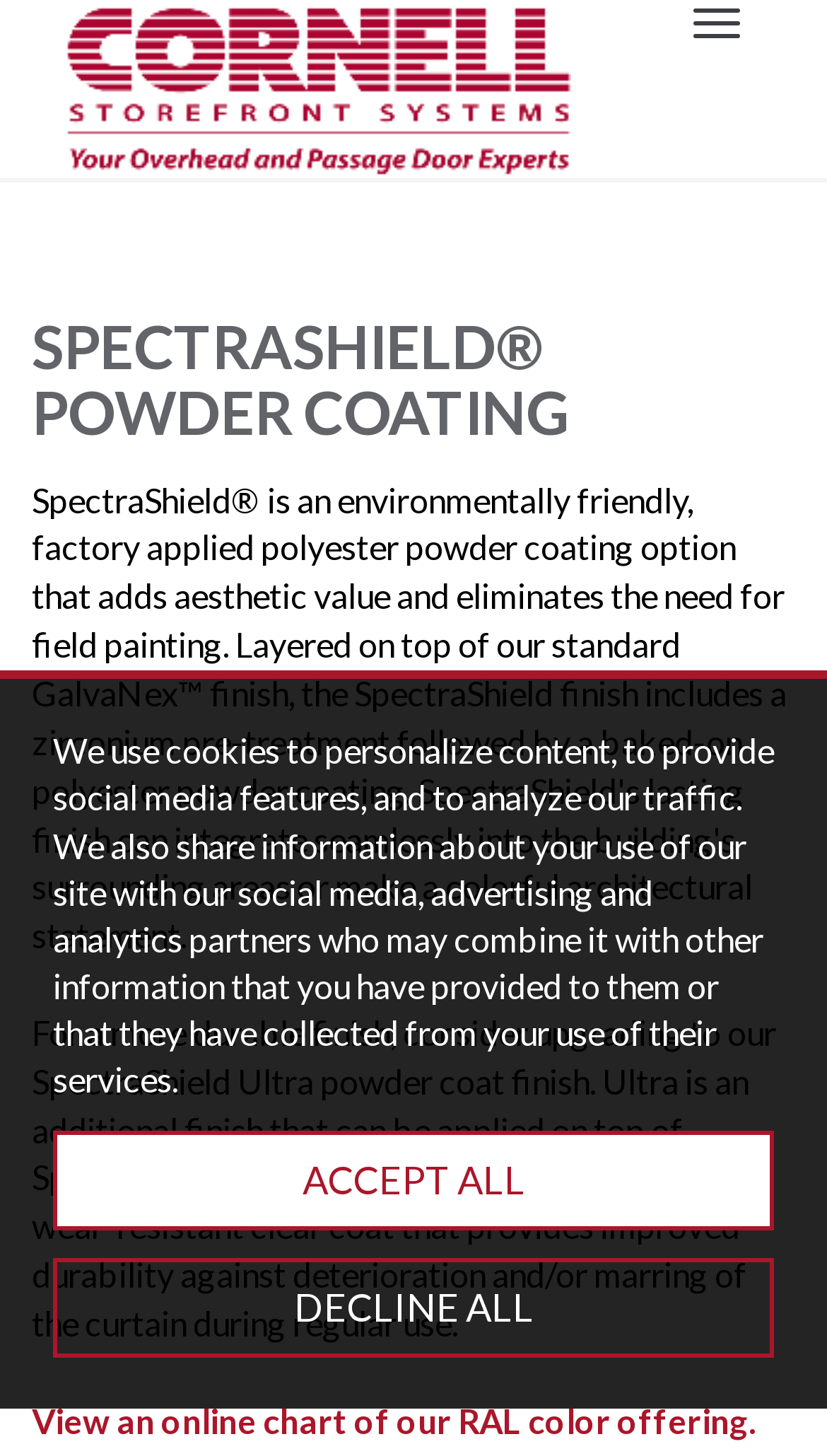Where can I find the RAL color offering chart?
Answer the question with a single word or phrase by looking at the picture.

Online